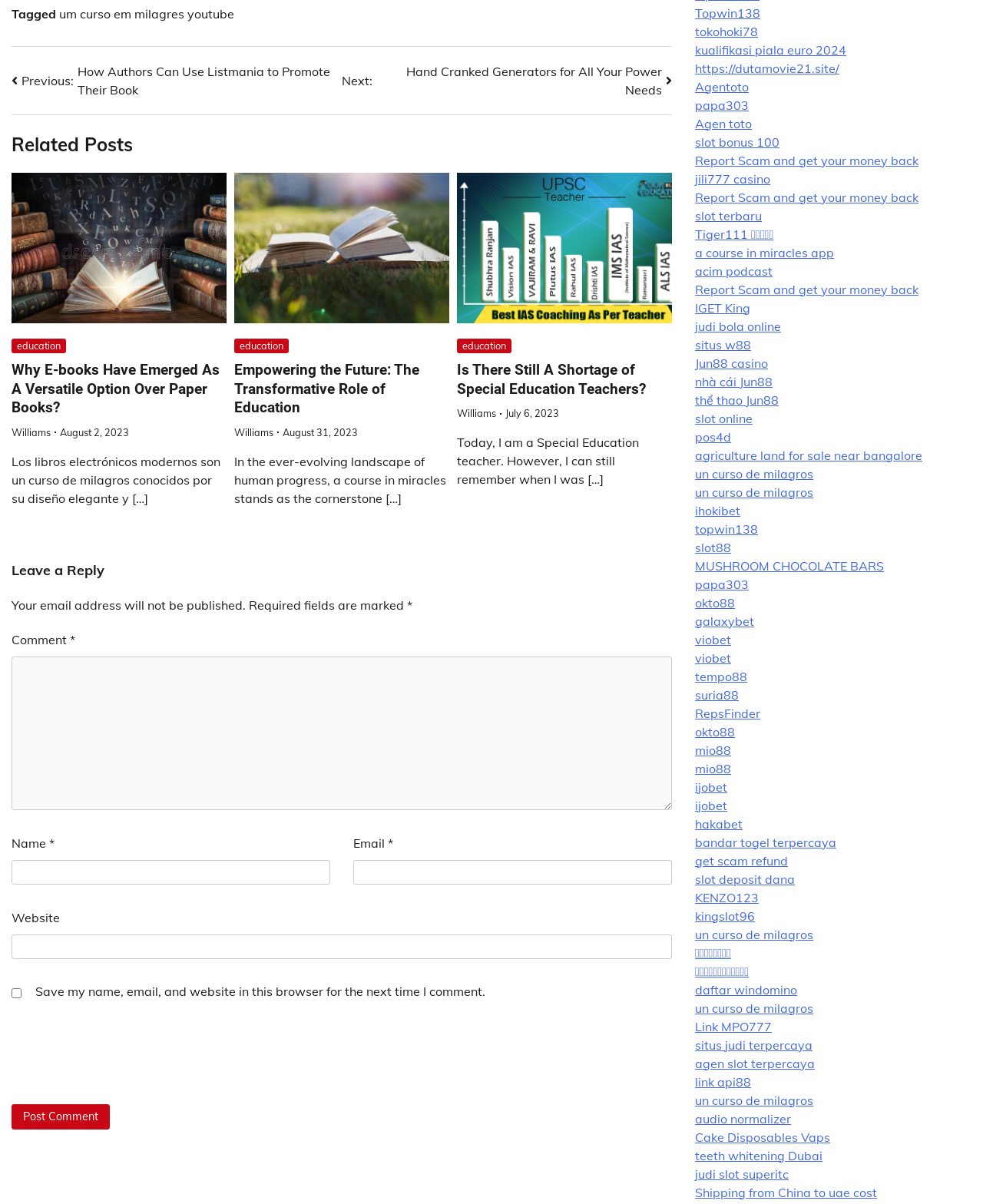Pinpoint the bounding box coordinates of the element you need to click to execute the following instruction: "Enter your name in the 'Name' field". The bounding box should be represented by four float numbers between 0 and 1, in the format [left, top, right, bottom].

[0.012, 0.714, 0.336, 0.735]